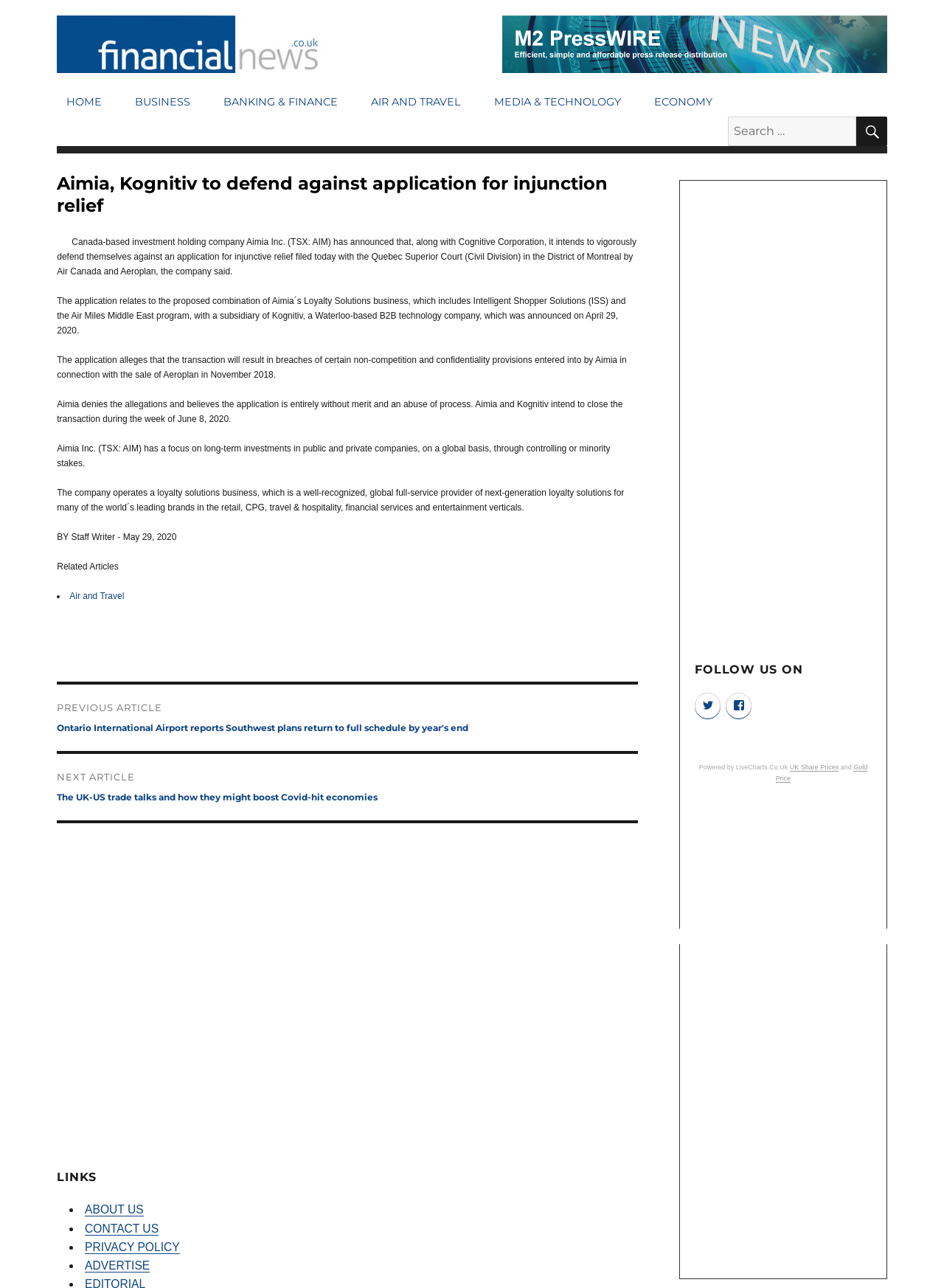Please identify the bounding box coordinates of the element on the webpage that should be clicked to follow this instruction: "Read the article about Air and Travel". The bounding box coordinates should be given as four float numbers between 0 and 1, formatted as [left, top, right, bottom].

[0.074, 0.459, 0.131, 0.467]